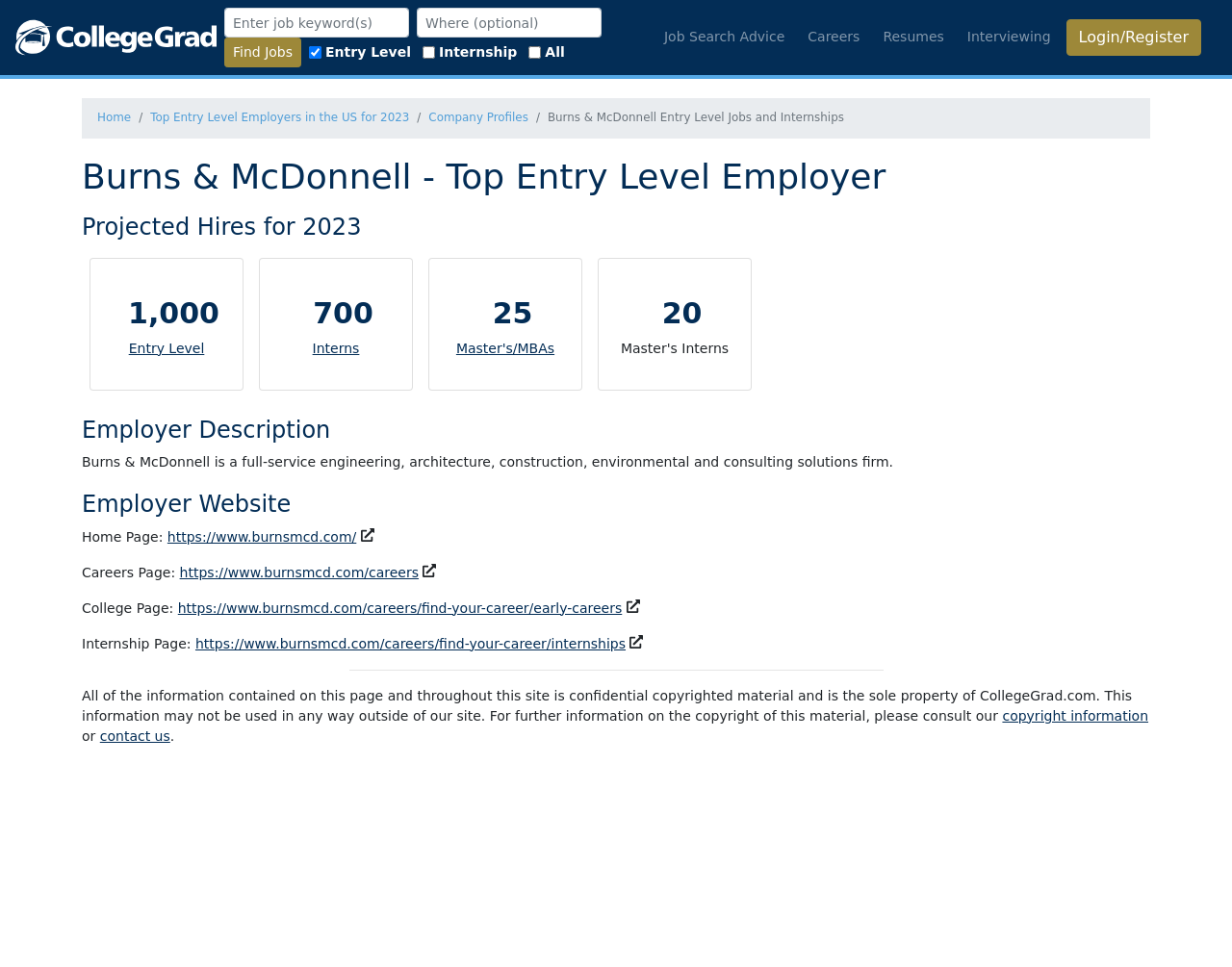How many projected hires are there for 2023?
Please answer the question with a single word or phrase, referencing the image.

1,000